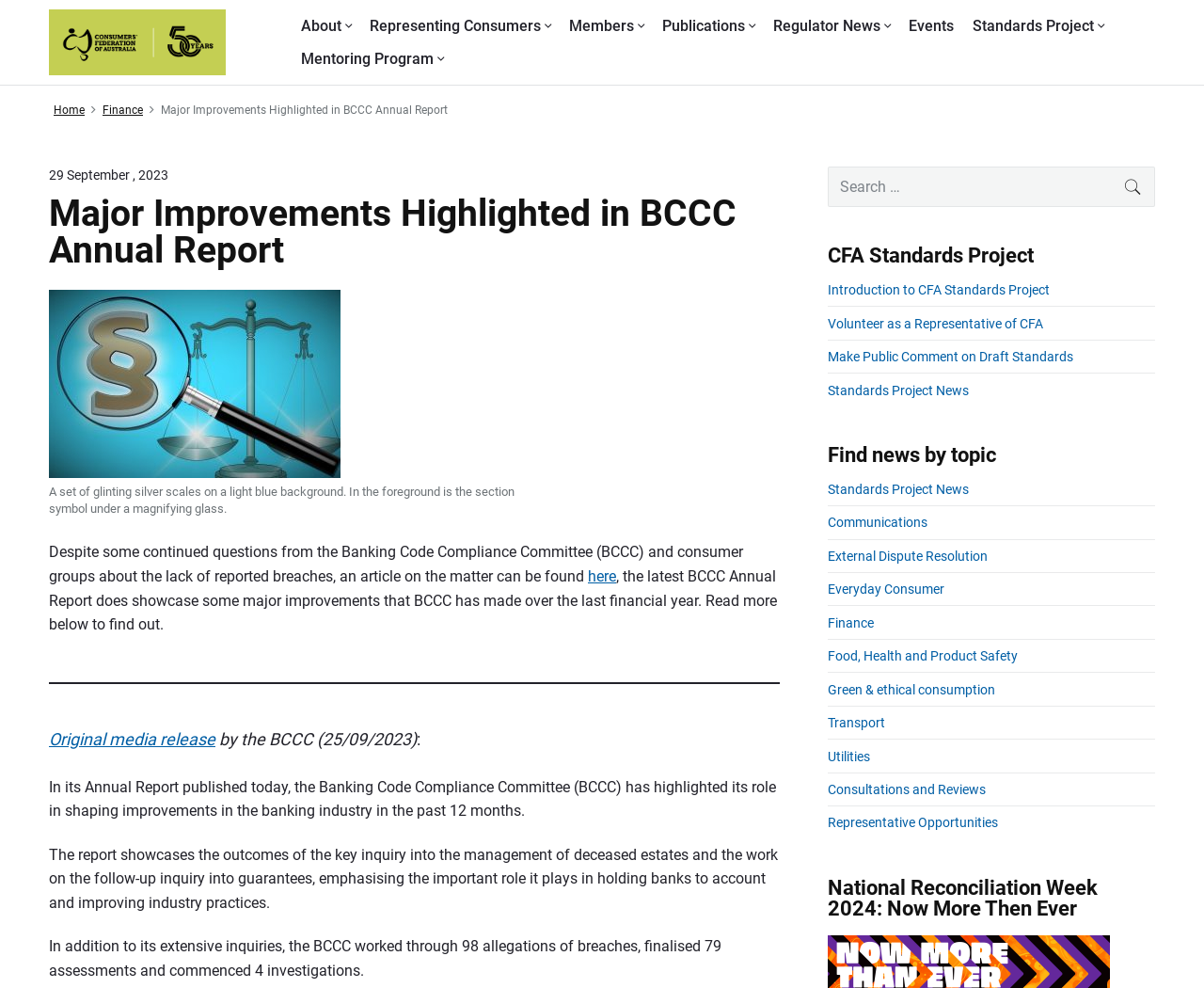What is the topic of the latest BCCC Annual Report?
Please use the image to deliver a detailed and complete answer.

I found the answer by reading the text on the webpage, which mentions the Banking Code Compliance Committee (BCCC) and its Annual Report. The report highlights improvements in the banking industry, so I inferred that the topic of the report is the banking industry.